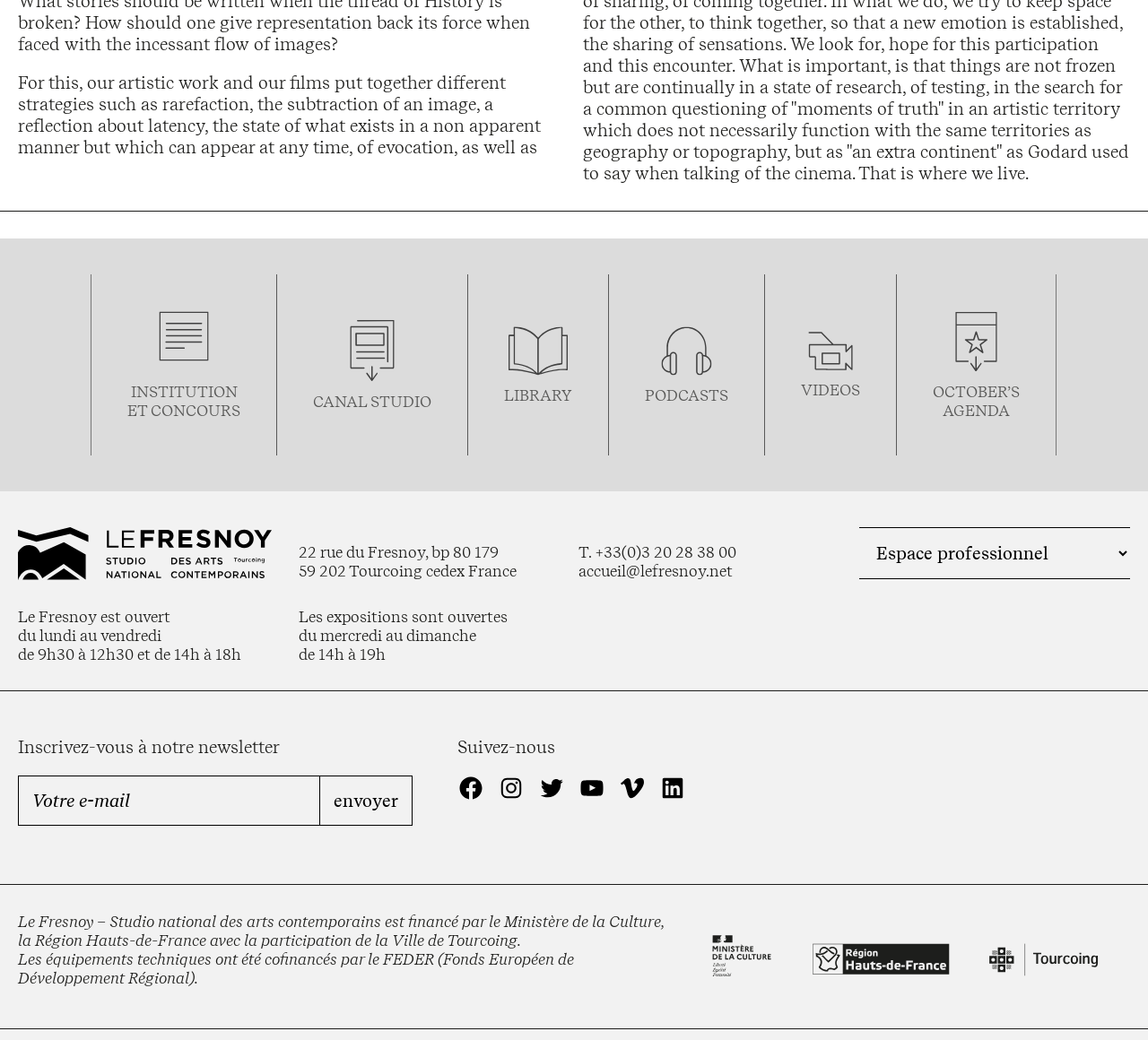Provide the bounding box coordinates of the area you need to click to execute the following instruction: "Click on the 'VIDEOS' link".

[0.698, 0.365, 0.749, 0.383]